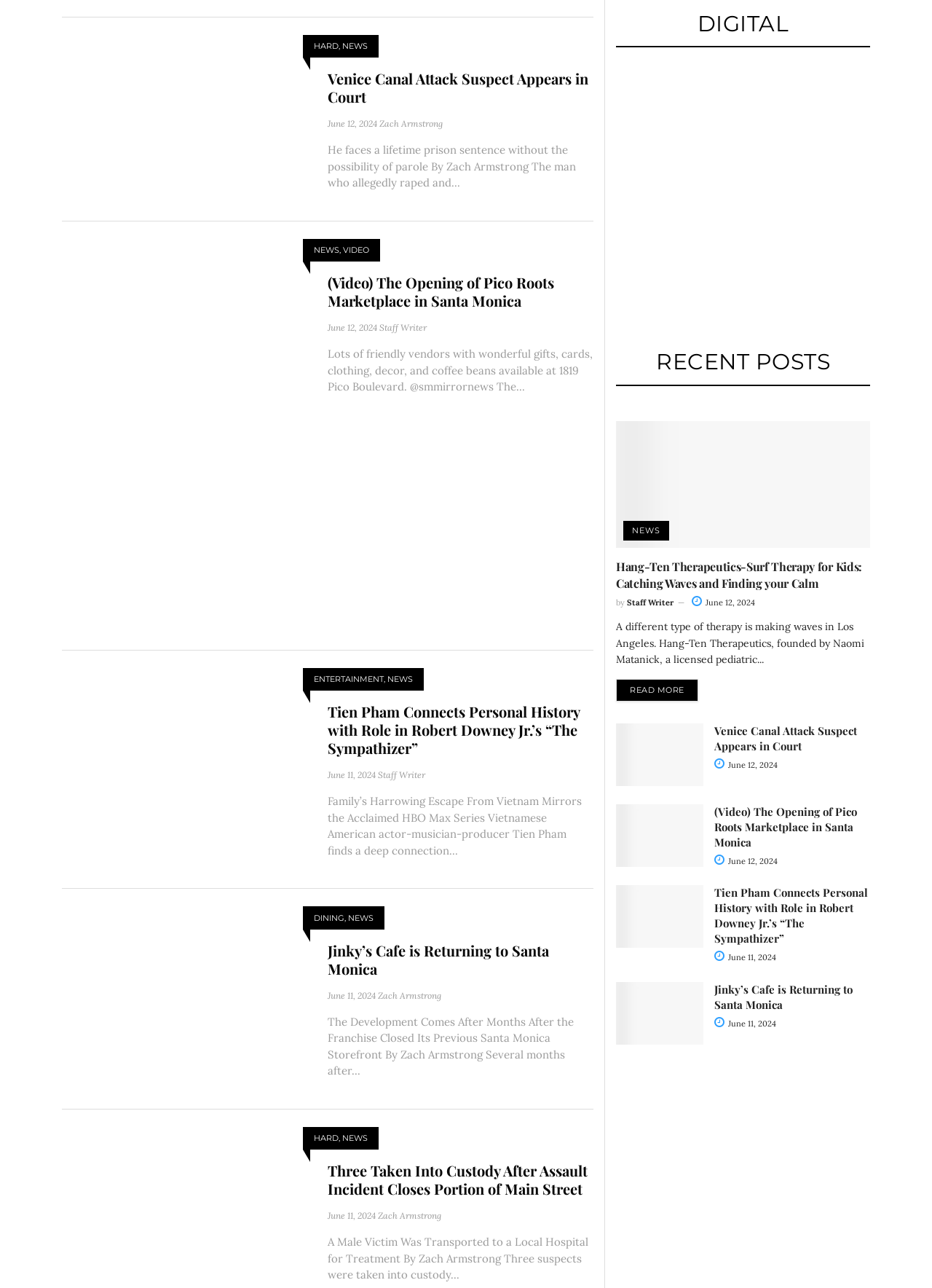Determine the bounding box coordinates of the clickable element to achieve the following action: 'Read more about 'Hang-Ten Therapeutics-Surf Therapy for Kids: Catching Waves and Finding your Calm''. Provide the coordinates as four float values between 0 and 1, formatted as [left, top, right, bottom].

[0.661, 0.327, 0.934, 0.545]